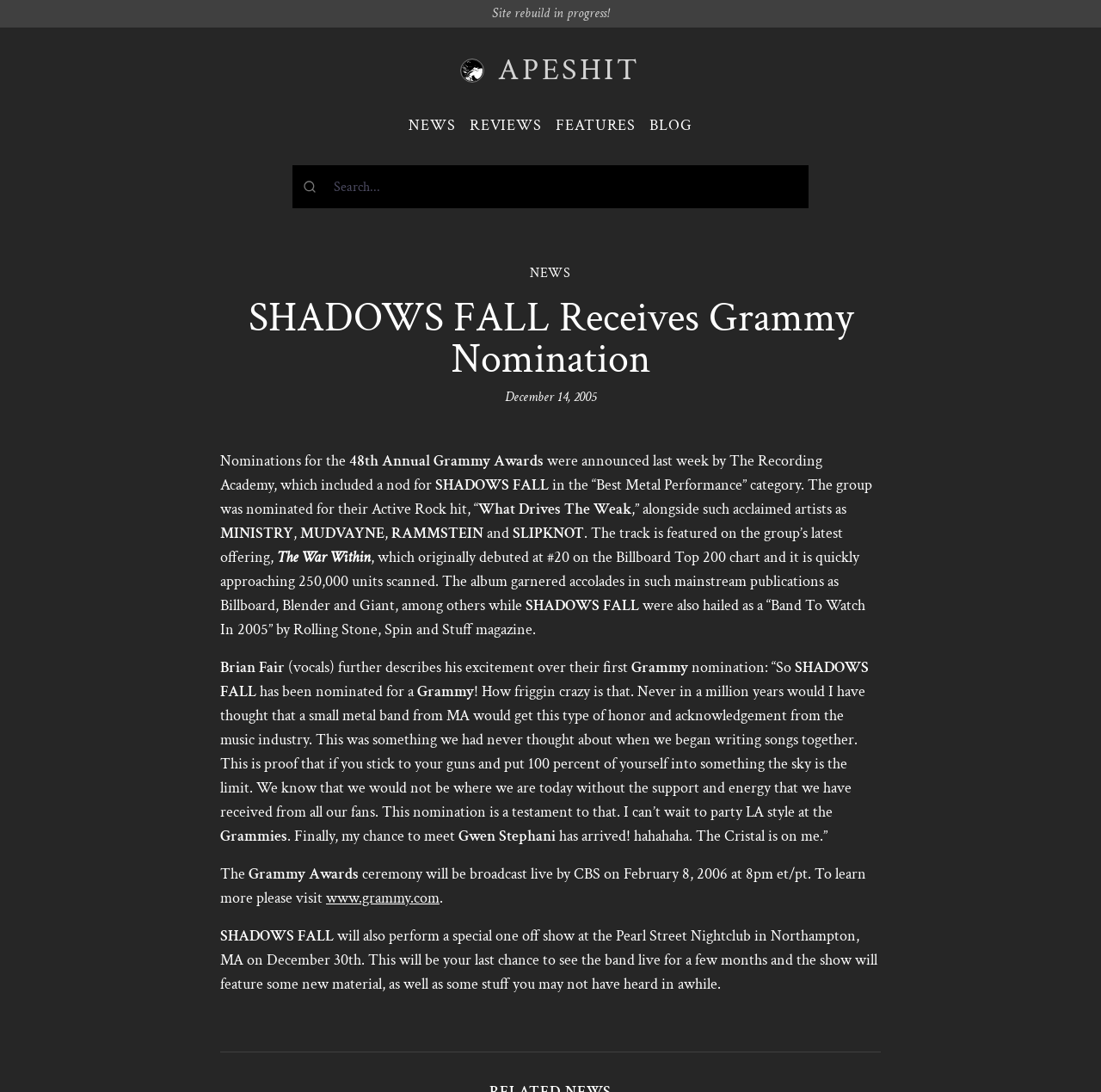What is the name of the song that was nominated for a Grammy?
Please answer the question with as much detail as possible using the screenshot.

The answer can be found in the text 'The group was nominated for their Active Rock hit, “What Drives The Weak”' which indicates that the song 'What Drives The Weak' was nominated for a Grammy.